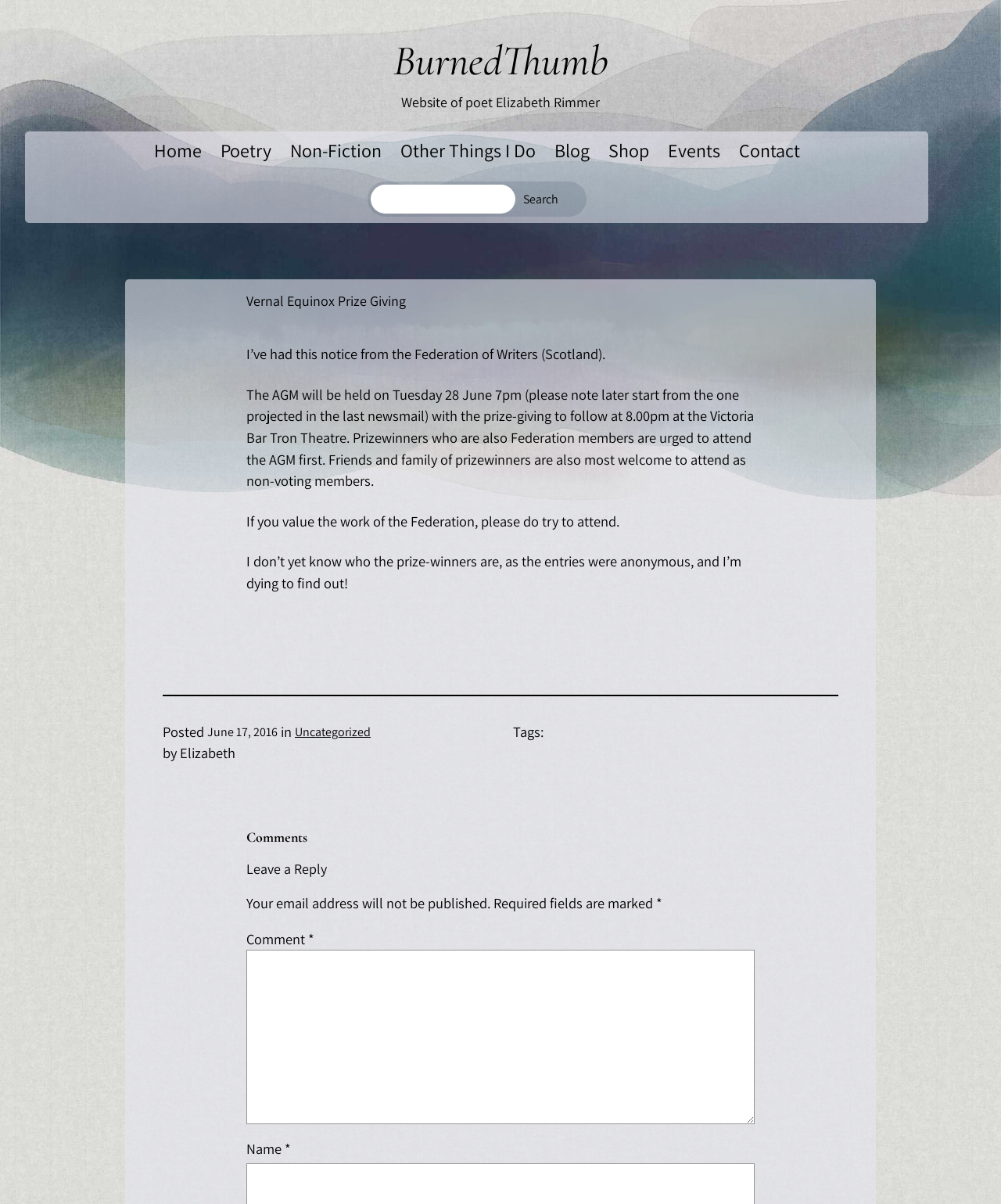What is the date of the AGM?
Give a one-word or short-phrase answer derived from the screenshot.

Tuesday 28 June